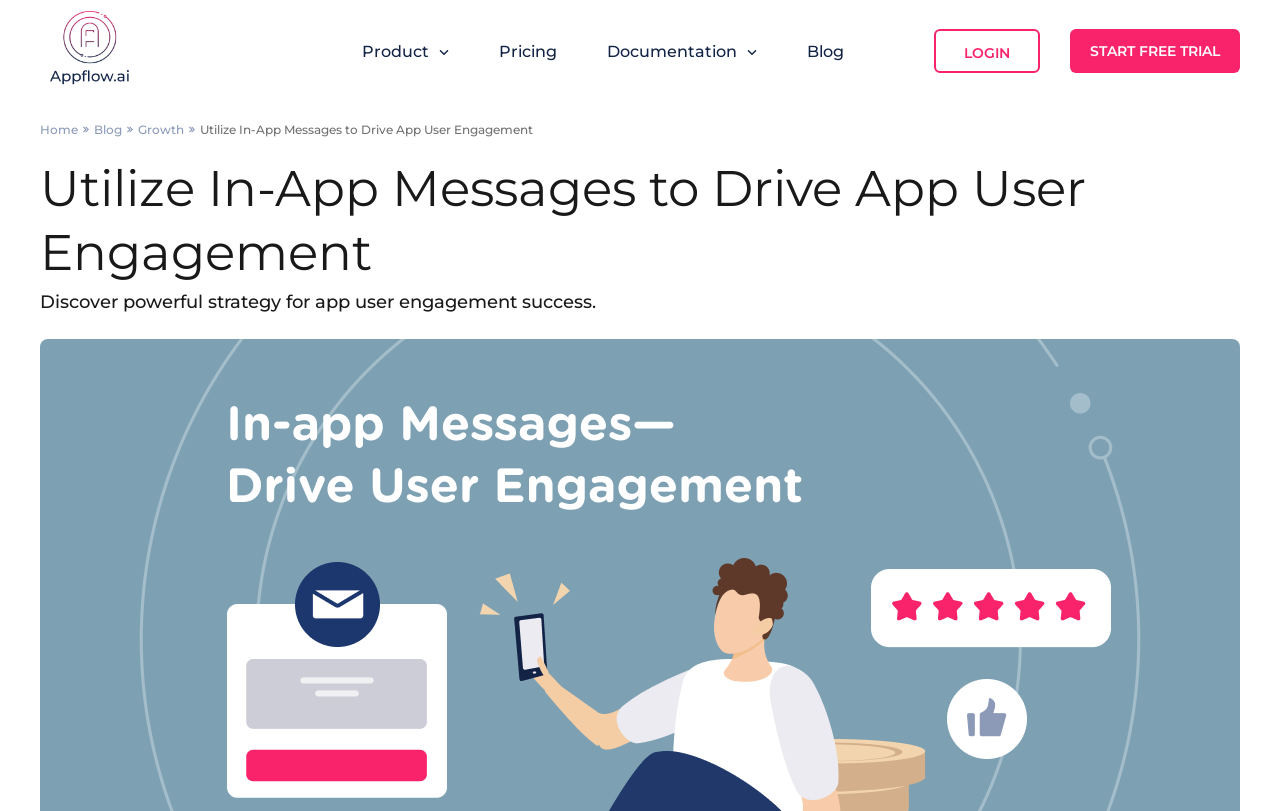Please identify the bounding box coordinates of the clickable region that I should interact with to perform the following instruction: "Click the Appflow.ai logo". The coordinates should be expressed as four float numbers between 0 and 1, i.e., [left, top, right, bottom].

[0.031, 0.012, 0.109, 0.113]